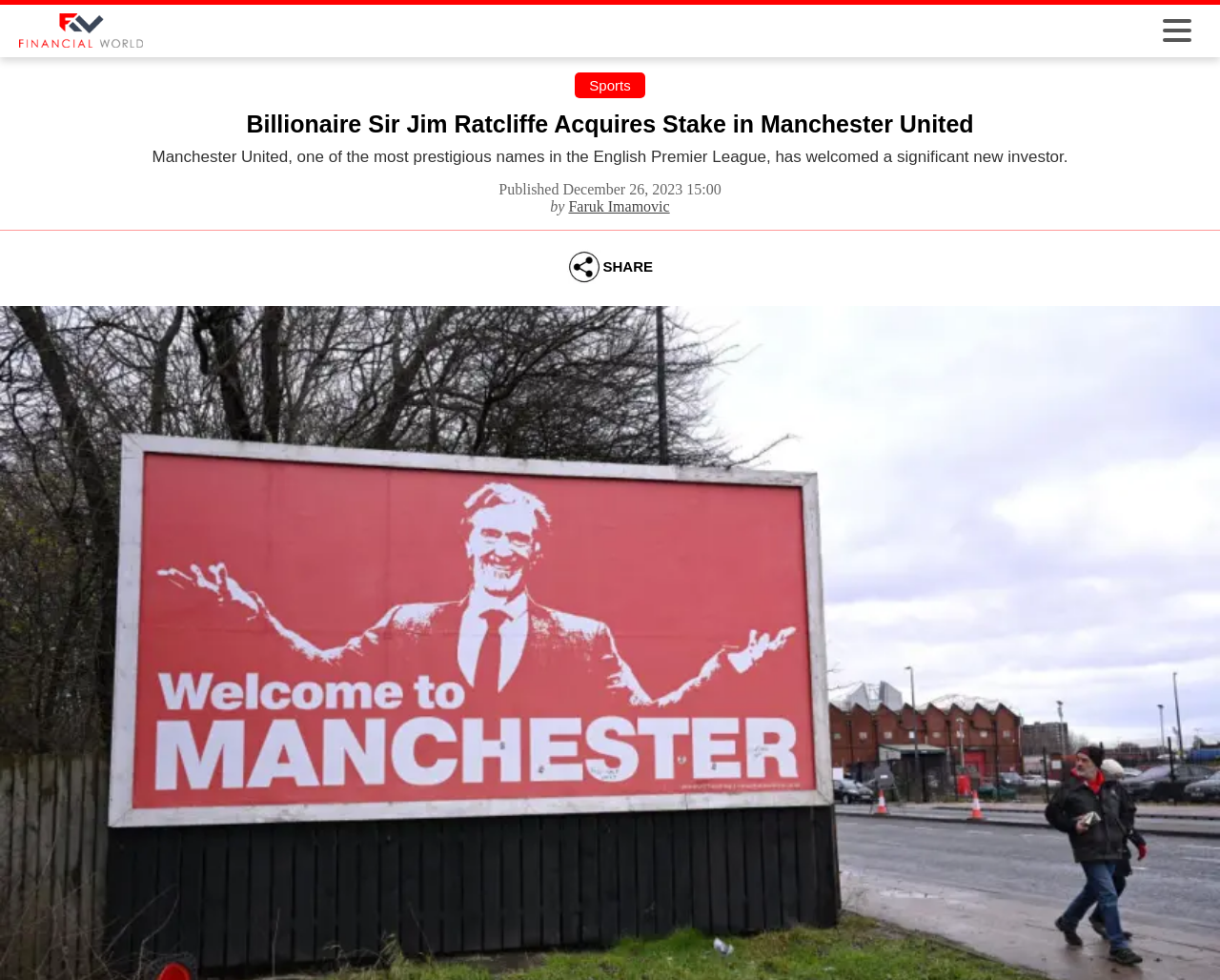What is the text on the button at the bottom of the article?
Based on the screenshot, provide a one-word or short-phrase response.

SHARE